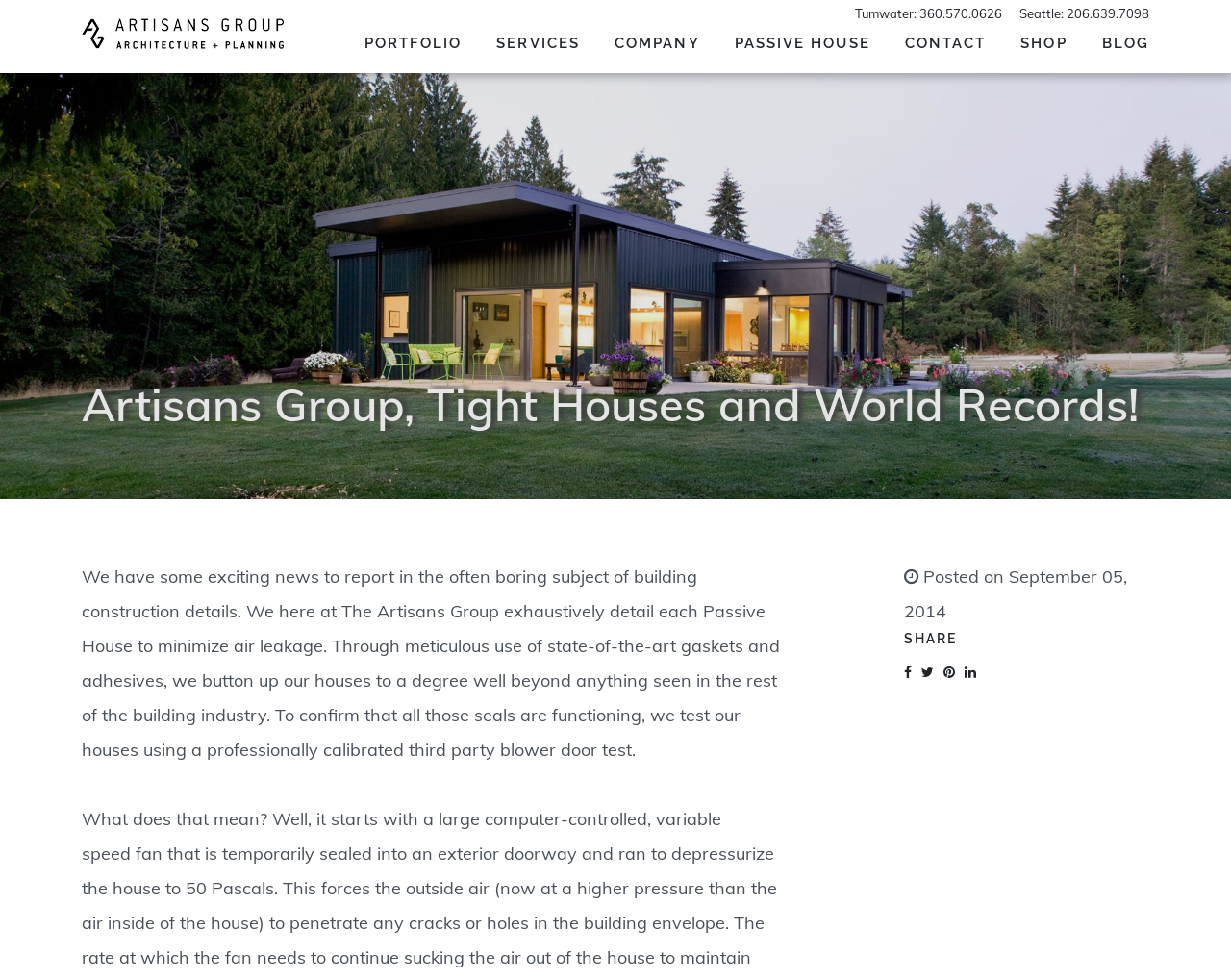What is the headline of the webpage?

Artisans Group, Tight Houses and World Records!